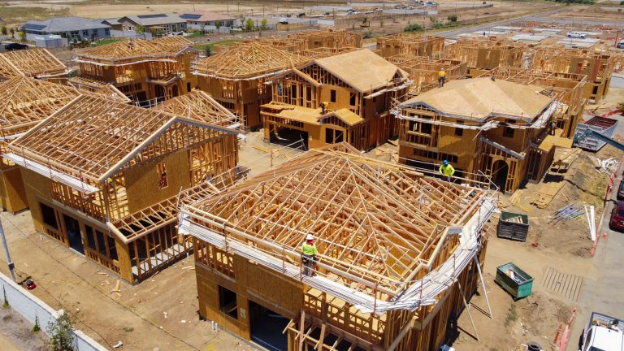What is the focus of the contractors besides building homes? Analyze the screenshot and reply with just one word or a short phrase.

Sustainable practices